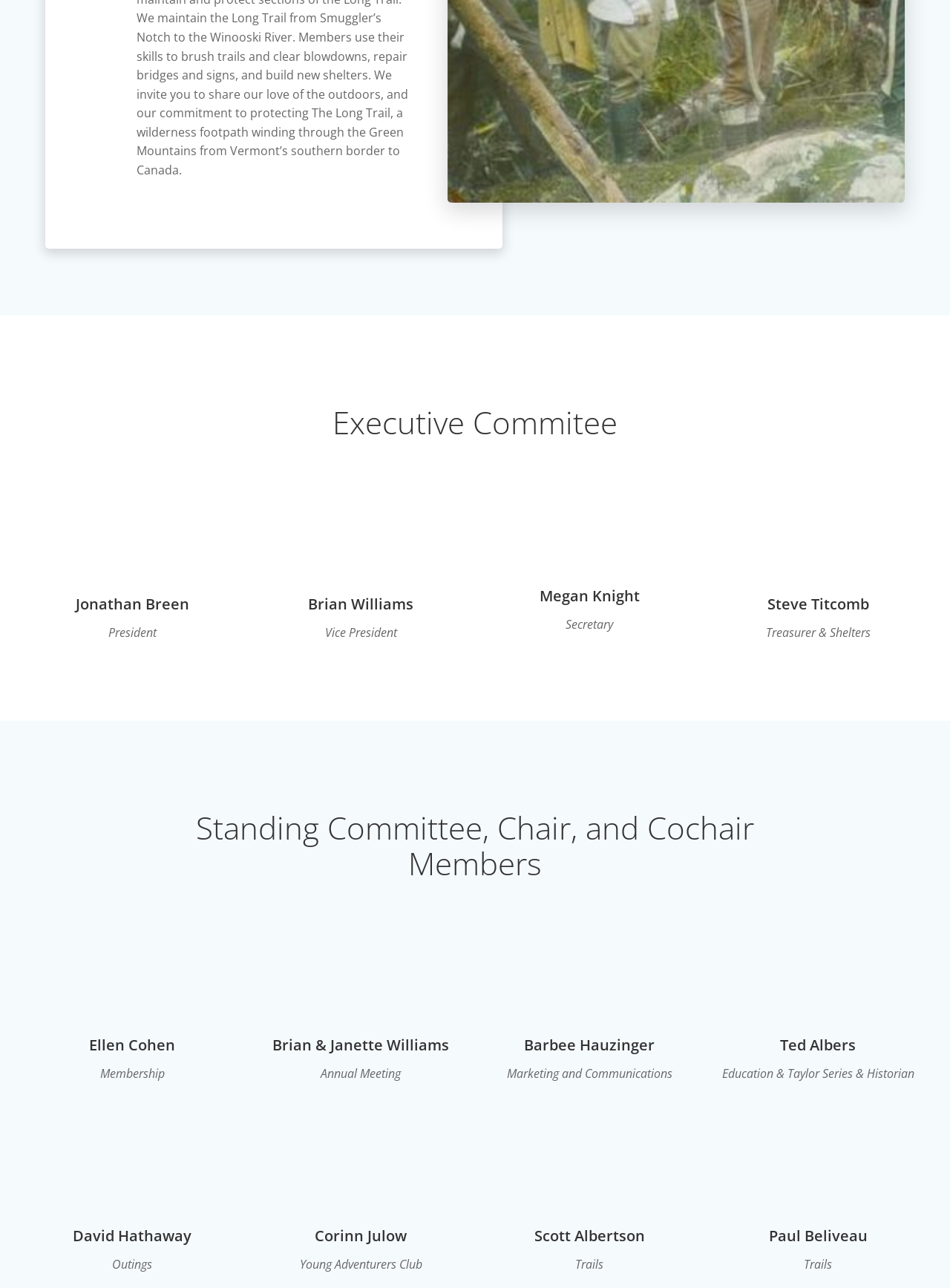Provide the bounding box coordinates of the HTML element described by the text: "Outings & Events". The coordinates should be in the format [left, top, right, bottom] with values between 0 and 1.

[0.637, 0.184, 0.74, 0.196]